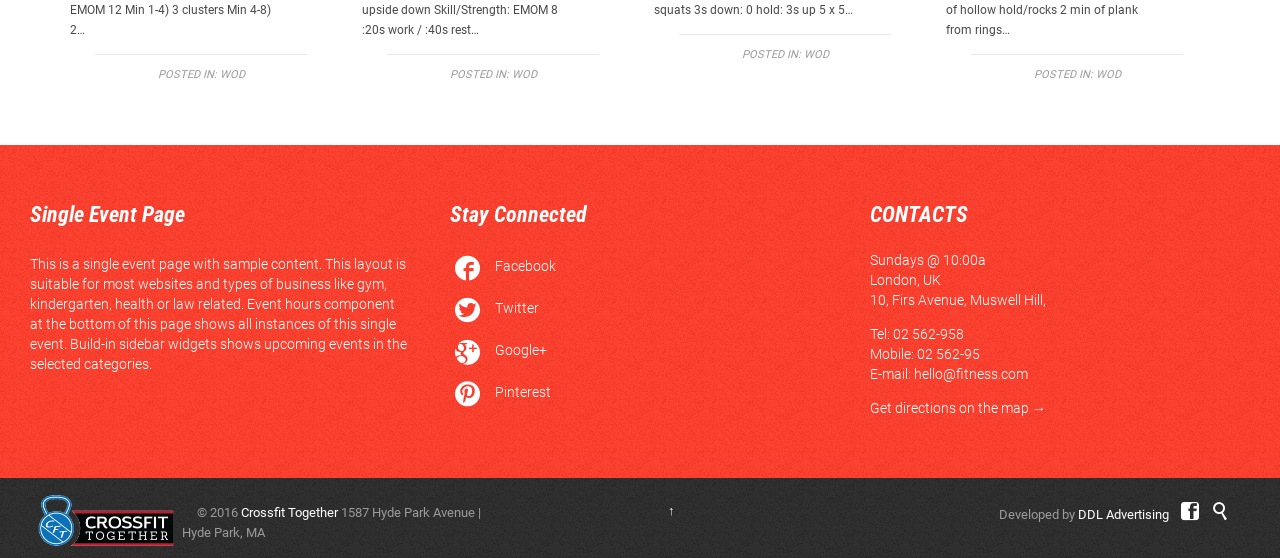What is the location of the event?
Could you answer the question with a detailed and thorough explanation?

The location of the event can be found in the static text element with the text 'London, UK' which is located in the complementary section with the bounding box coordinates [0.68, 0.487, 0.735, 0.515].